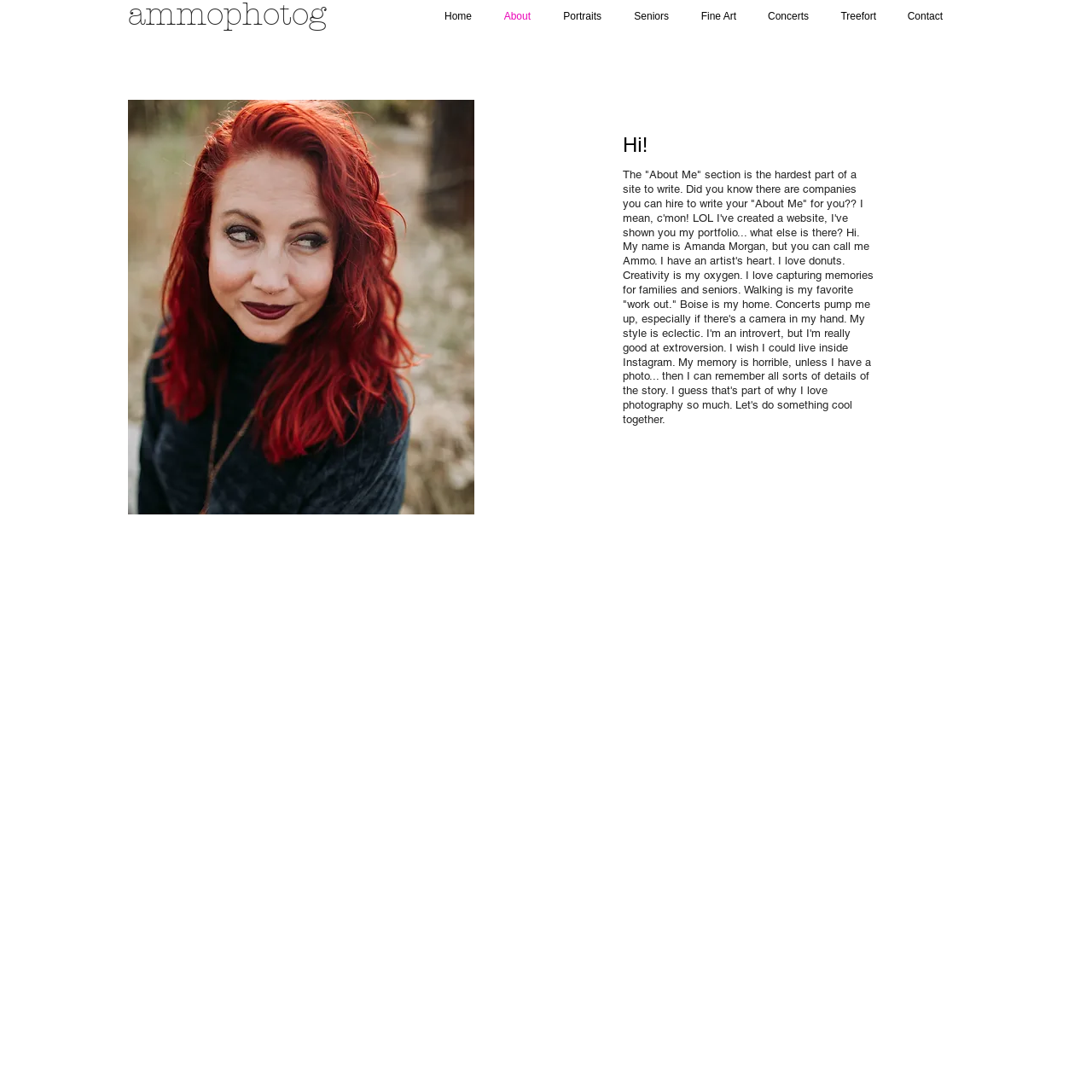Using a single word or phrase, answer the following question: 
What is the photographer's style?

Eclectic